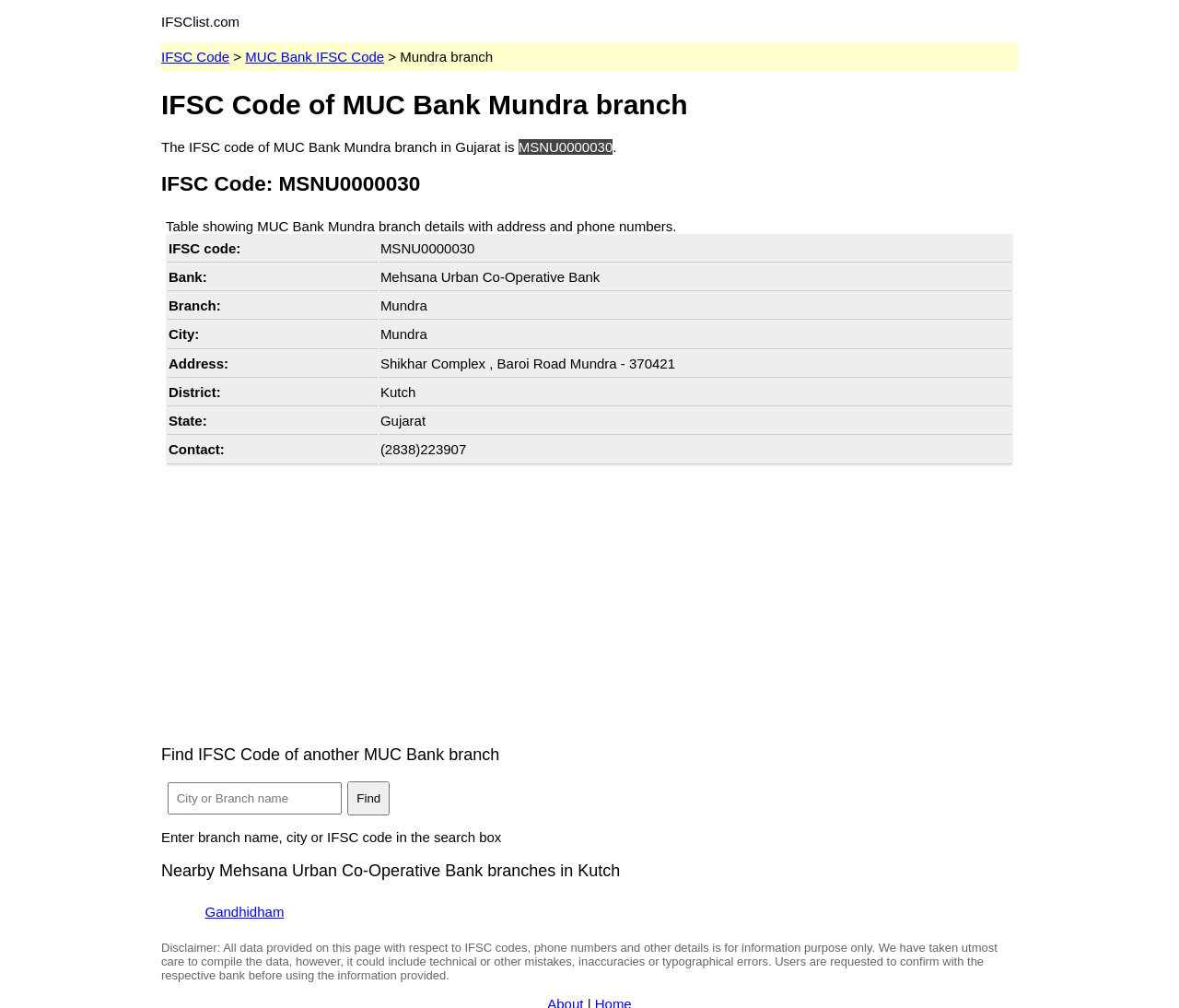Based on the image, provide a detailed response to the question:
What is the state of MUC Bank Mundra branch?

The state of MUC Bank Mundra branch can be found in the table showing the branch details, in the row with the header 'State:'.